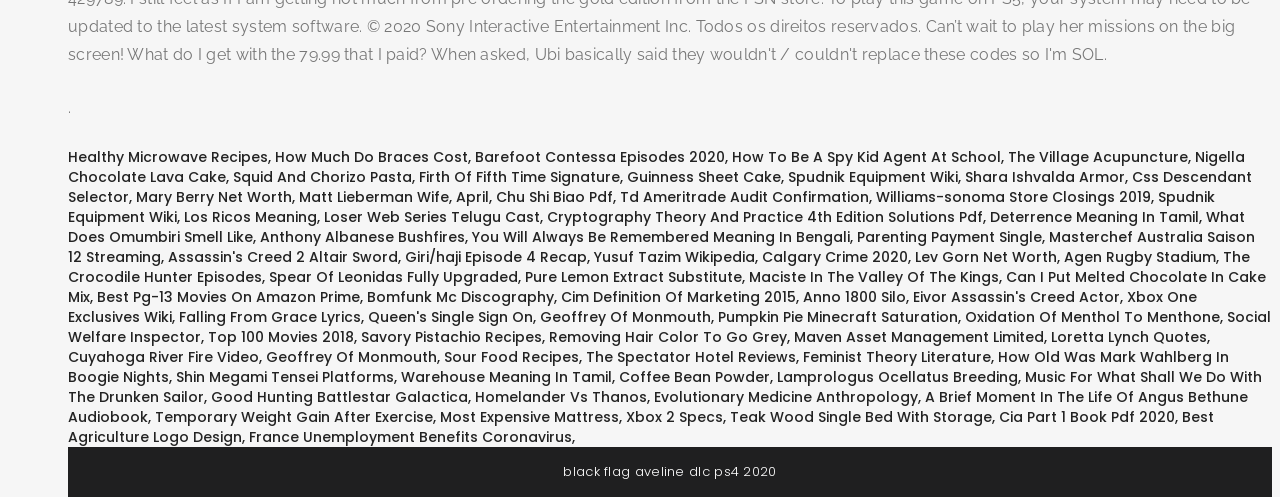Show the bounding box coordinates for the element that needs to be clicked to execute the following instruction: "Click on Healthy Microwave Recipes". Provide the coordinates in the form of four float numbers between 0 and 1, i.e., [left, top, right, bottom].

[0.053, 0.295, 0.209, 0.335]